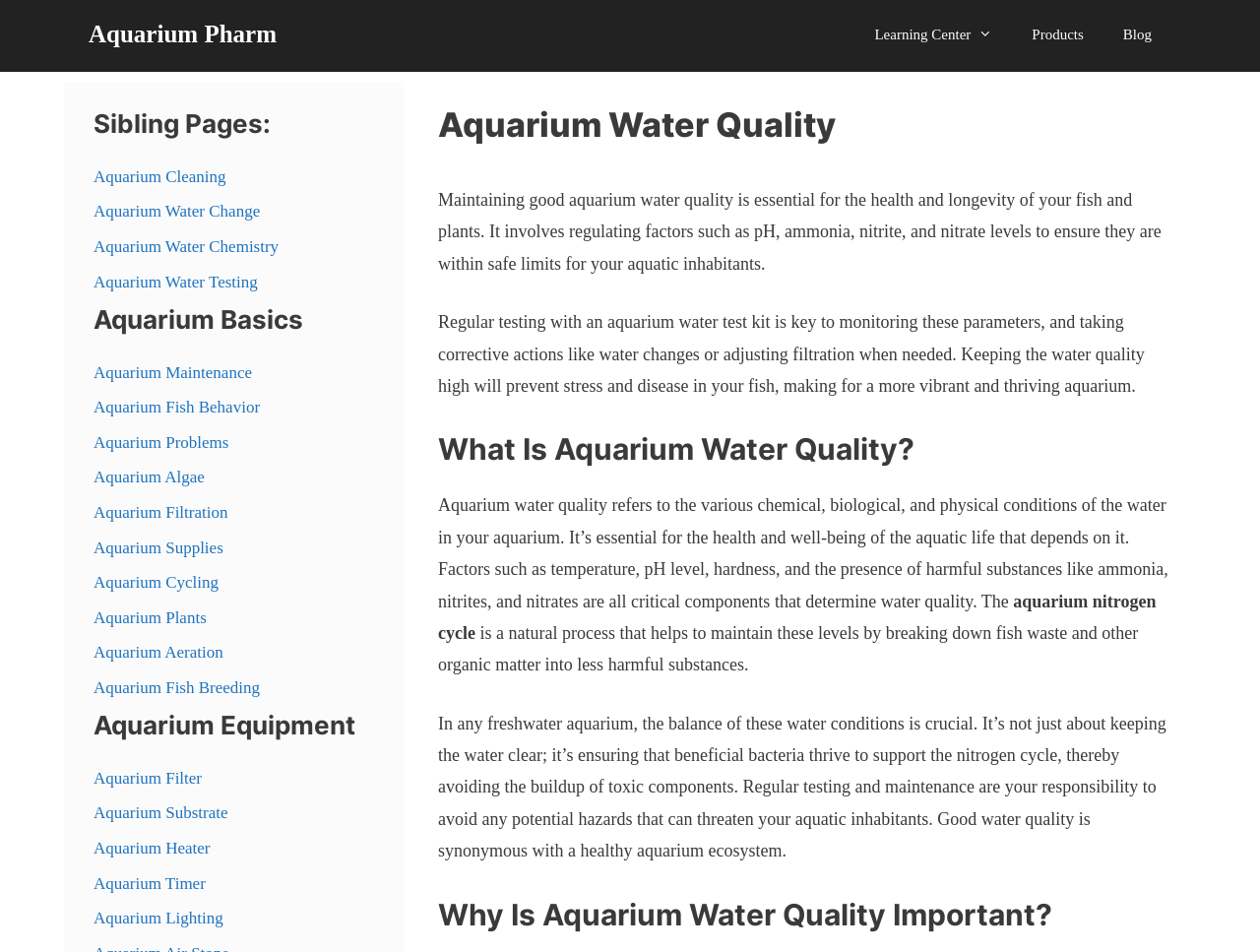Can you find and generate the webpage's heading?

Aquarium Water Quality